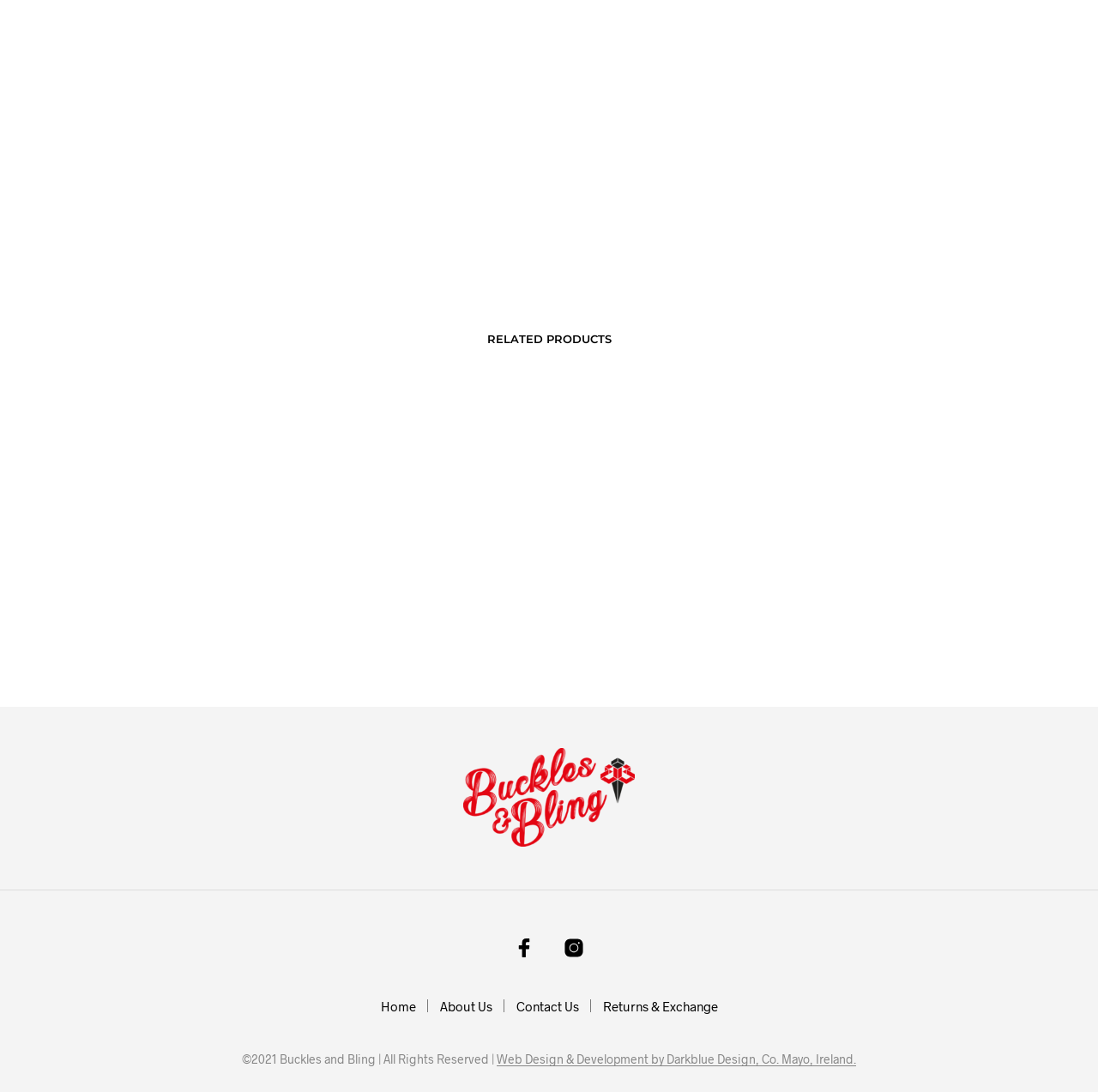How many products are listed on this page?
Give a detailed explanation using the information visible in the image.

I counted the number of heading elements with IDs 299, 303, 306, and 312, which correspond to the products listed on this page. There are four products in total.